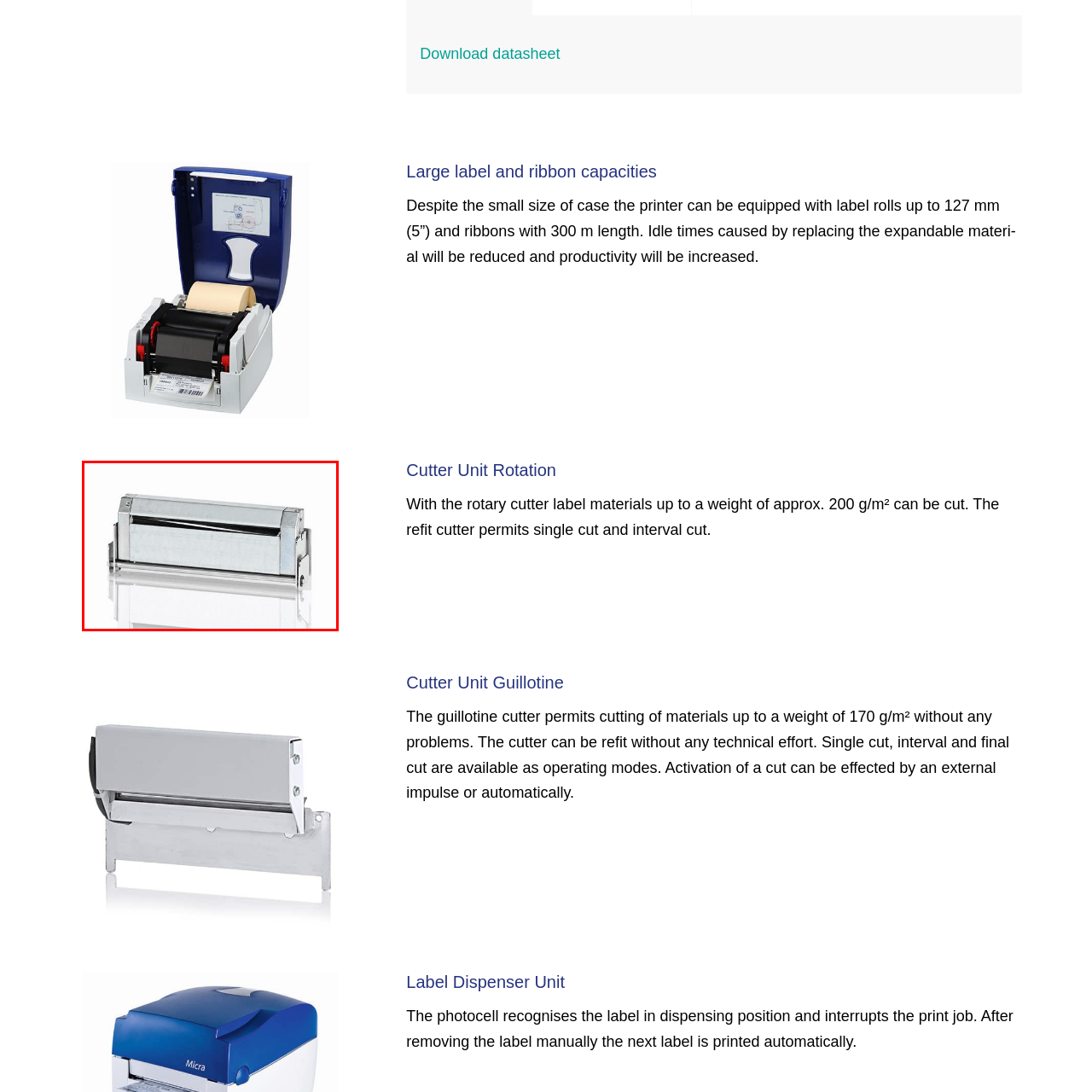What is the benefit of this cutter in a labeling system?
Consider the portion of the image within the red bounding box and answer the question as detailed as possible, referencing the visible details.

The caption explains that this cutter, part of a labeling system, optimizes productivity by minimizing idle times during material changes, ultimately streamlining the labeling process.